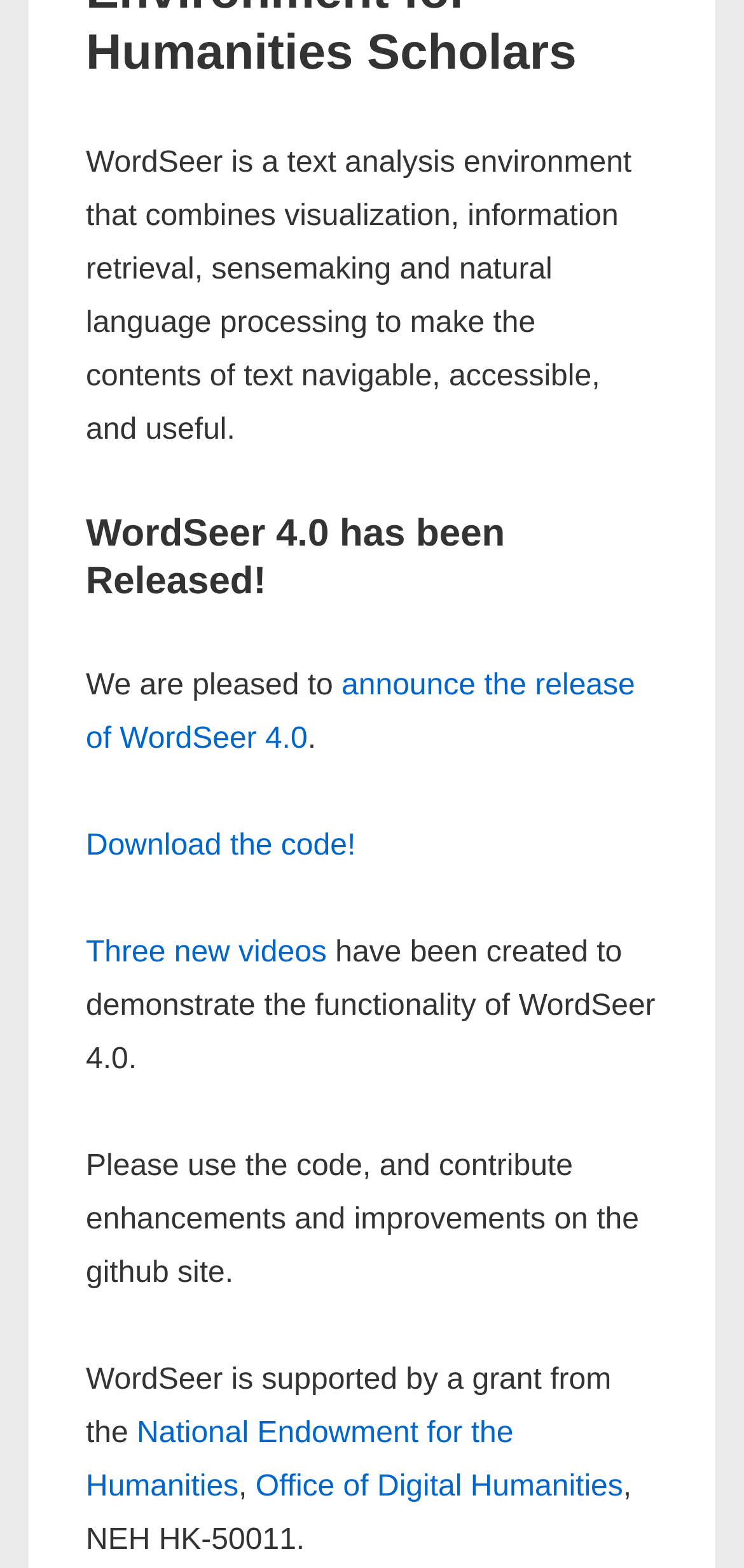Using the provided description National Endowment for the Humanities, find the bounding box coordinates for the UI element. Provide the coordinates in (top-left x, top-left y, bottom-right x, bottom-right y) format, ensuring all values are between 0 and 1.

[0.115, 0.903, 0.69, 0.958]